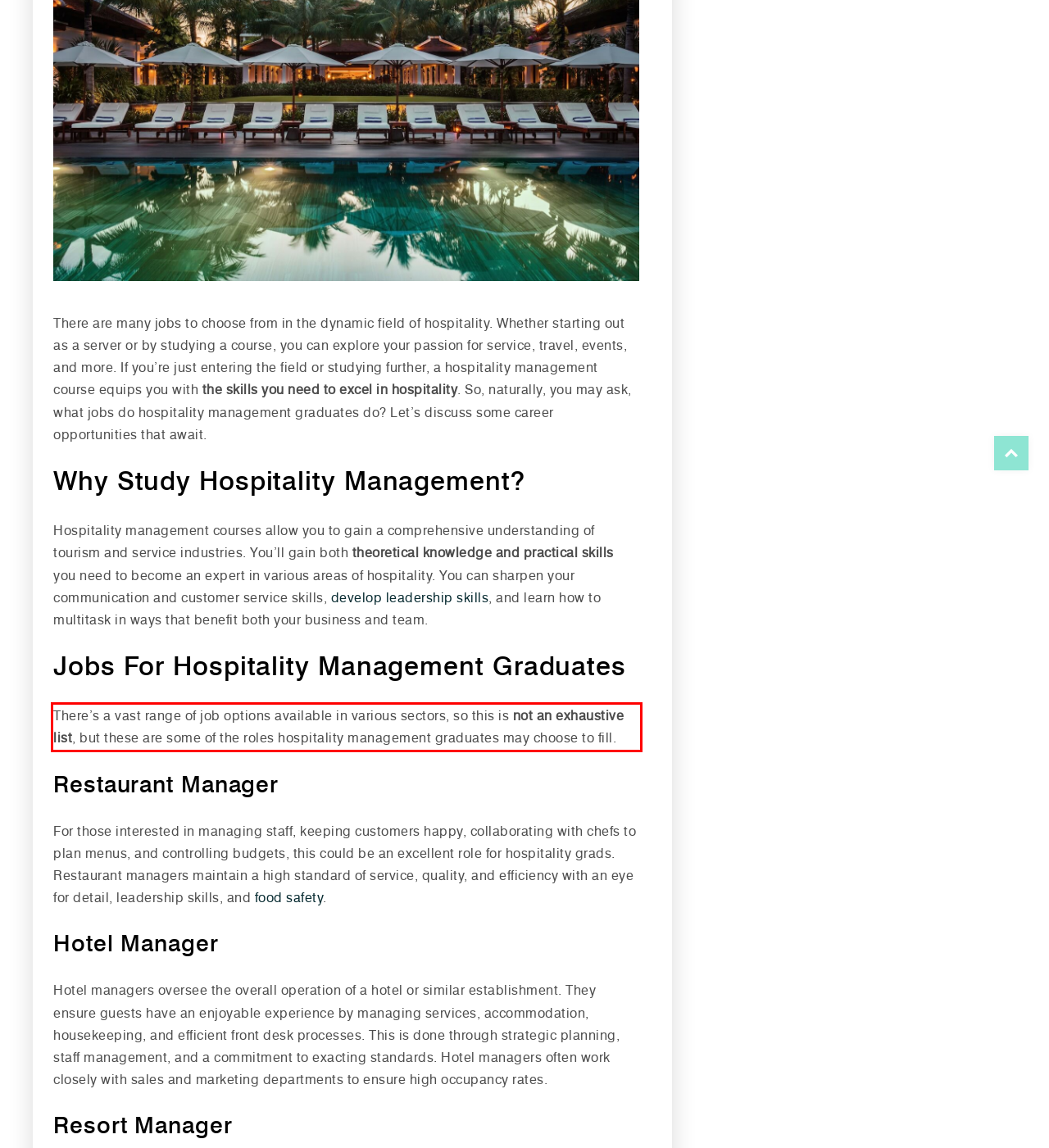Please identify and extract the text from the UI element that is surrounded by a red bounding box in the provided webpage screenshot.

There’s a vast range of job options available in various sectors, so this is not an exhaustive list, but these are some of the roles hospitality management graduates may choose to fill.